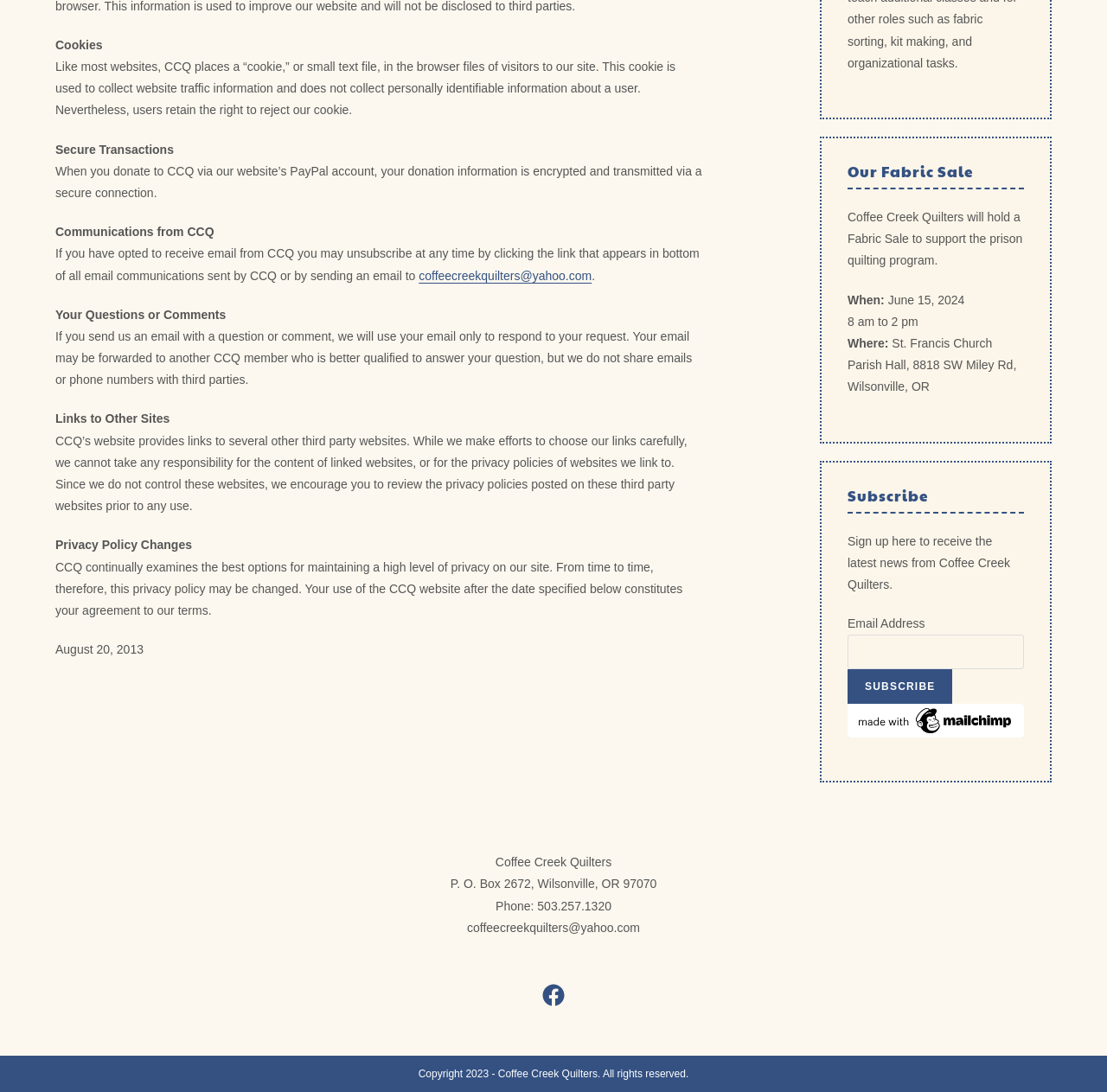Provide the bounding box coordinates of the UI element this sentence describes: "parent_node: Email Address name="EMAIL"".

[0.766, 0.581, 0.925, 0.613]